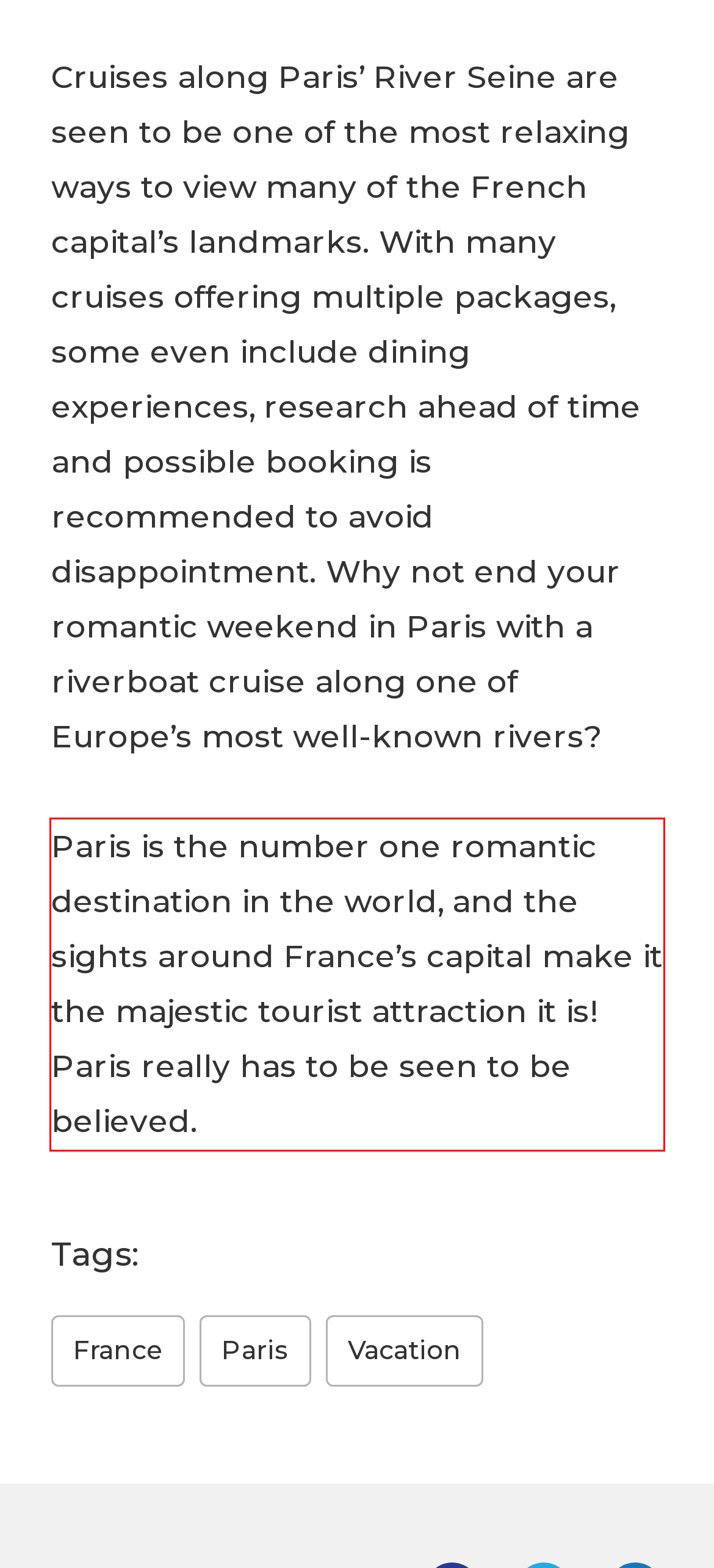Within the screenshot of the webpage, locate the red bounding box and use OCR to identify and provide the text content inside it.

Paris is the number one romantic destination in the world, and the sights around France’s capital make it the majestic tourist attraction it is! Paris really has to be seen to be believed.